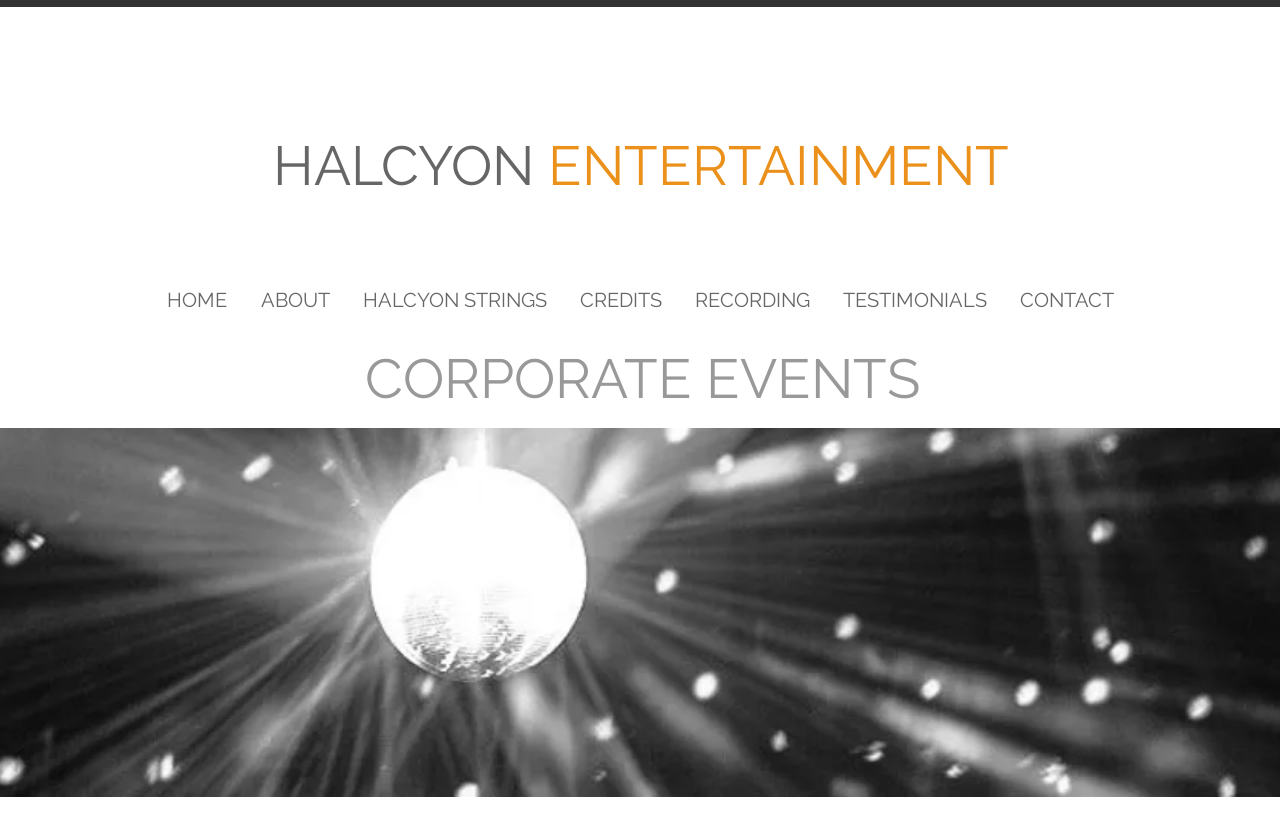Please provide a brief answer to the following inquiry using a single word or phrase:
How many main navigation links are there?

7